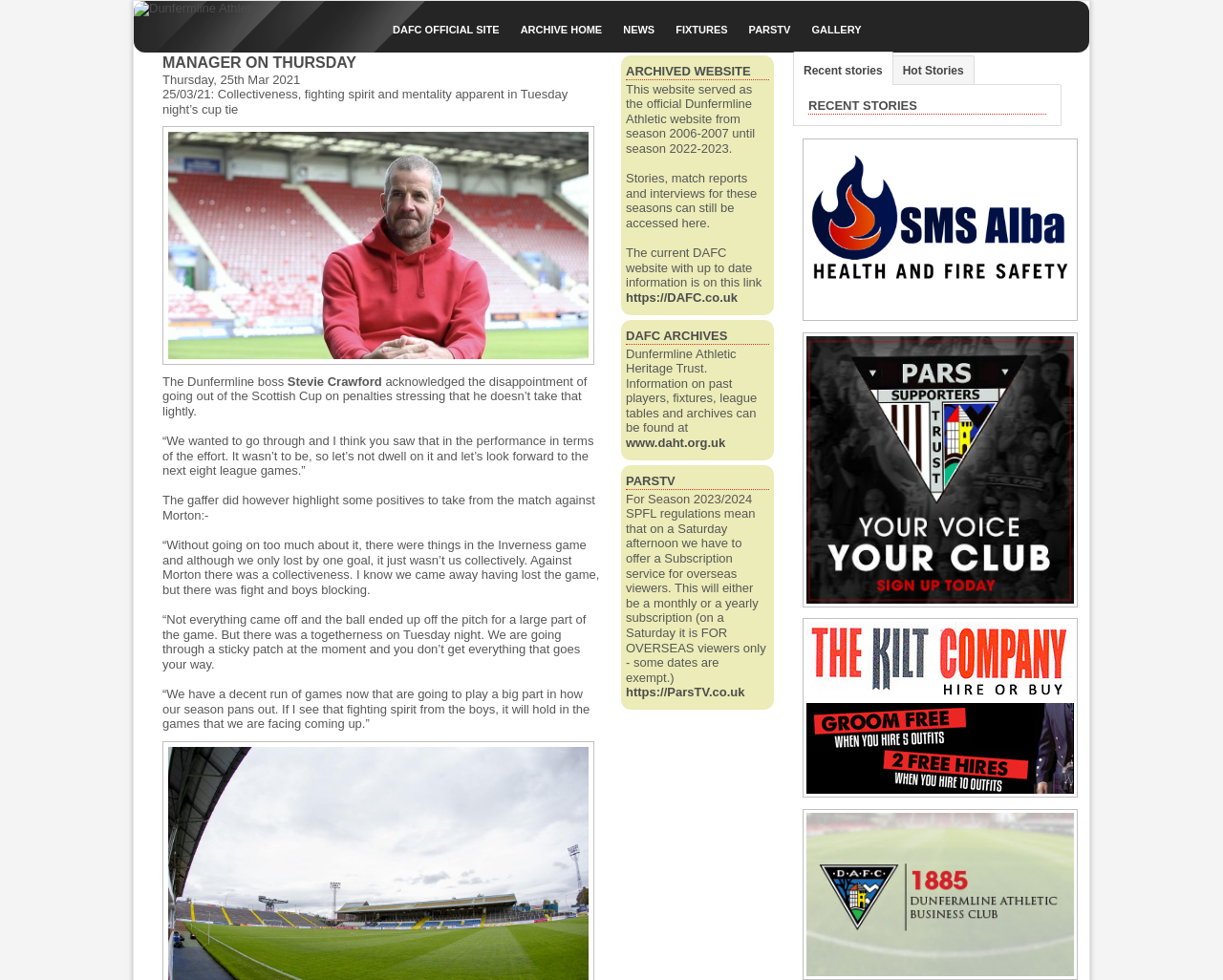What is the name of the manager?
Please provide a detailed answer to the question.

I found the answer by looking at the static text 'The Dunfermline boss' and the static text 'Stevie Crawford' below it. This suggests that Stevie Crawford is the manager of the football club.